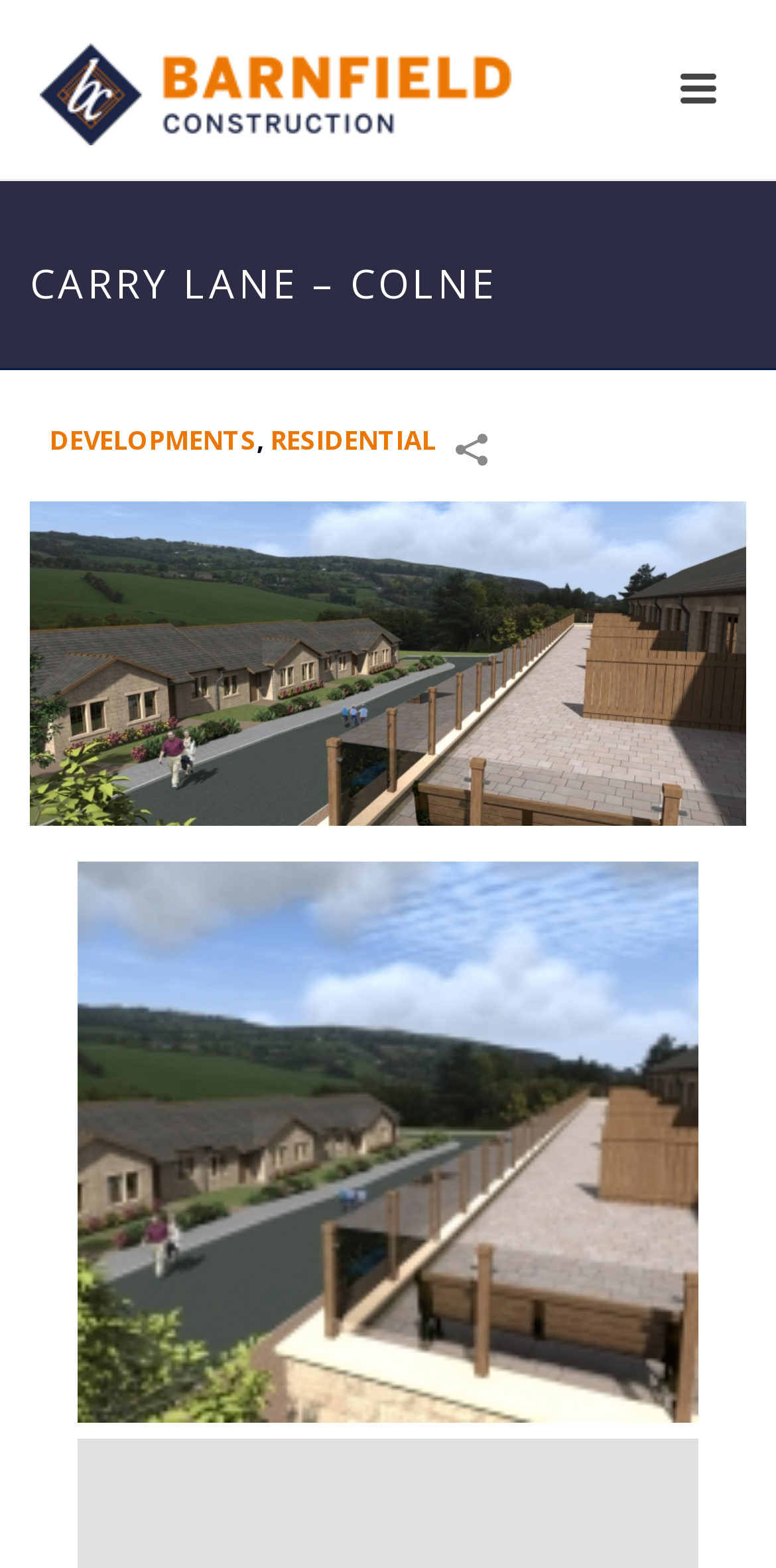Utilize the details in the image to give a detailed response to the question: How many main sections are there in the webpage?

By analyzing the webpage structure, I can see that there are three main sections: 'DEVELOPMENTS', 'RESIDENTIAL', and a section about 'Carry Lane – Colne' which is a specific development project.